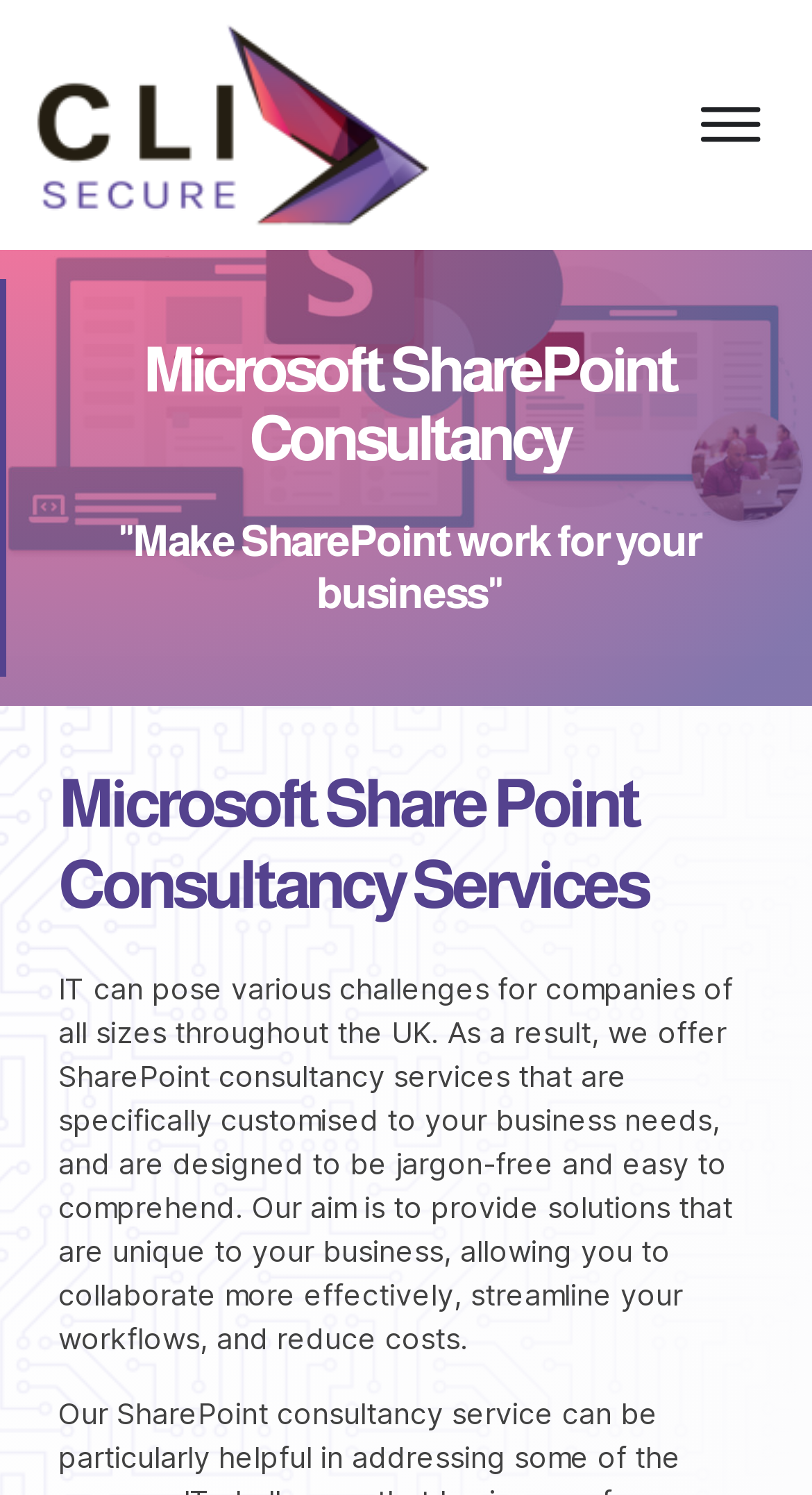Please answer the following question using a single word or phrase: 
What is the scope of the consultancy services?

UK companies